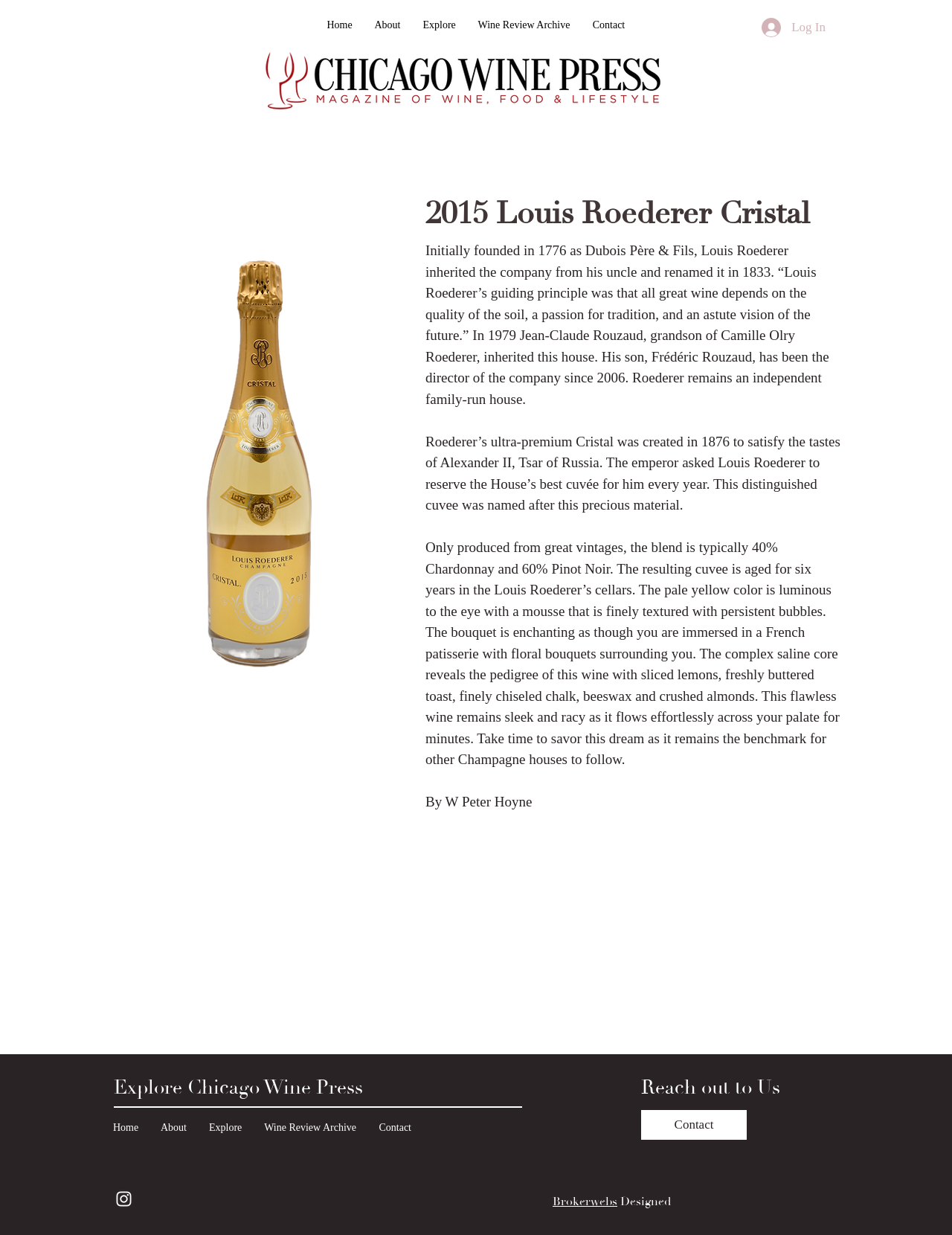Please determine the bounding box coordinates of the section I need to click to accomplish this instruction: "Go to the Home page".

[0.332, 0.01, 0.382, 0.03]